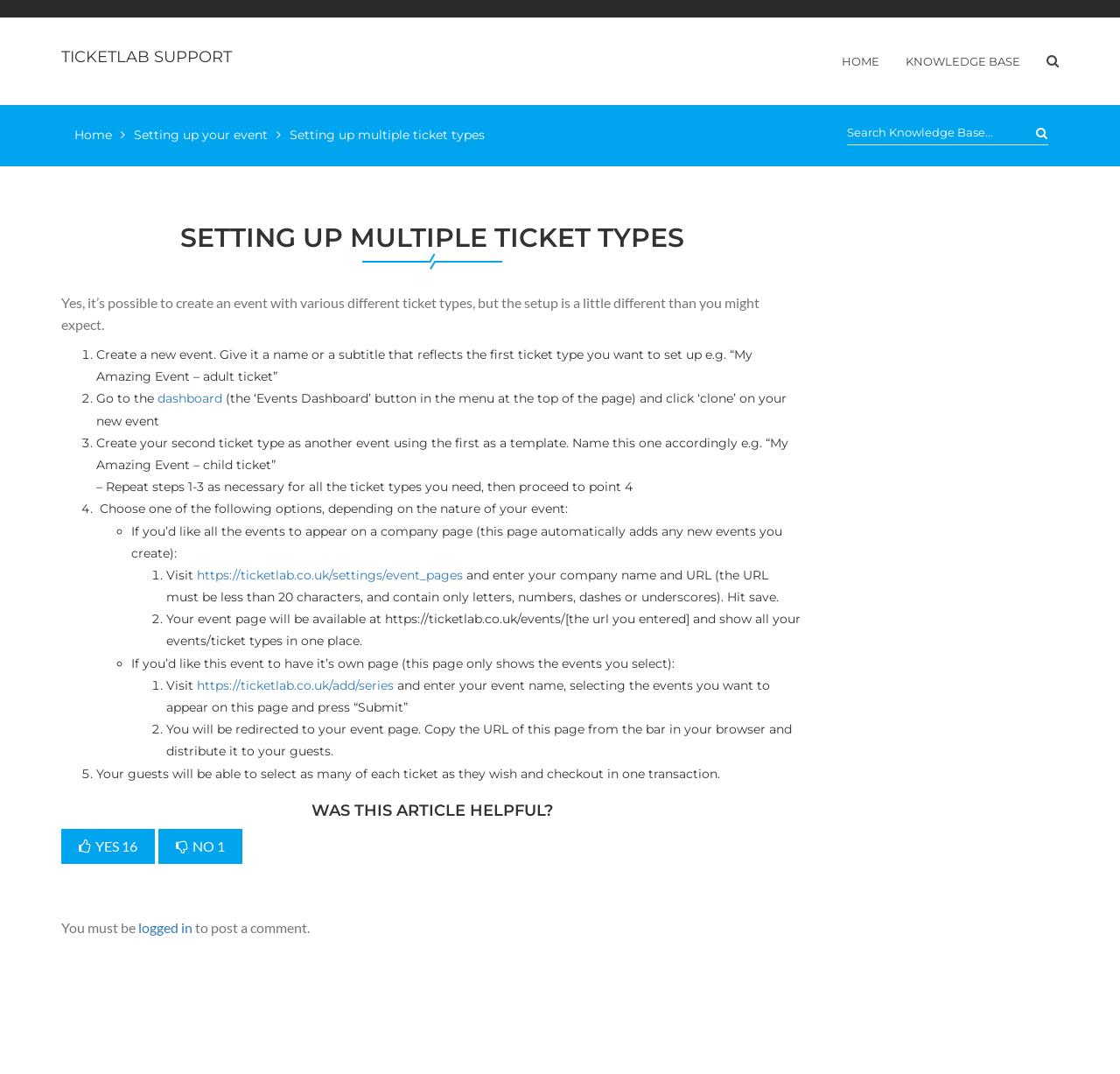How many steps are involved in setting up multiple ticket types?
Using the information presented in the image, please offer a detailed response to the question.

The webpage provides a step-by-step guide on how to set up multiple ticket types, which involves five steps: creating a new event, cloning the event, creating additional ticket types, choosing an event page setup option, and allowing guests to select multiple tickets.